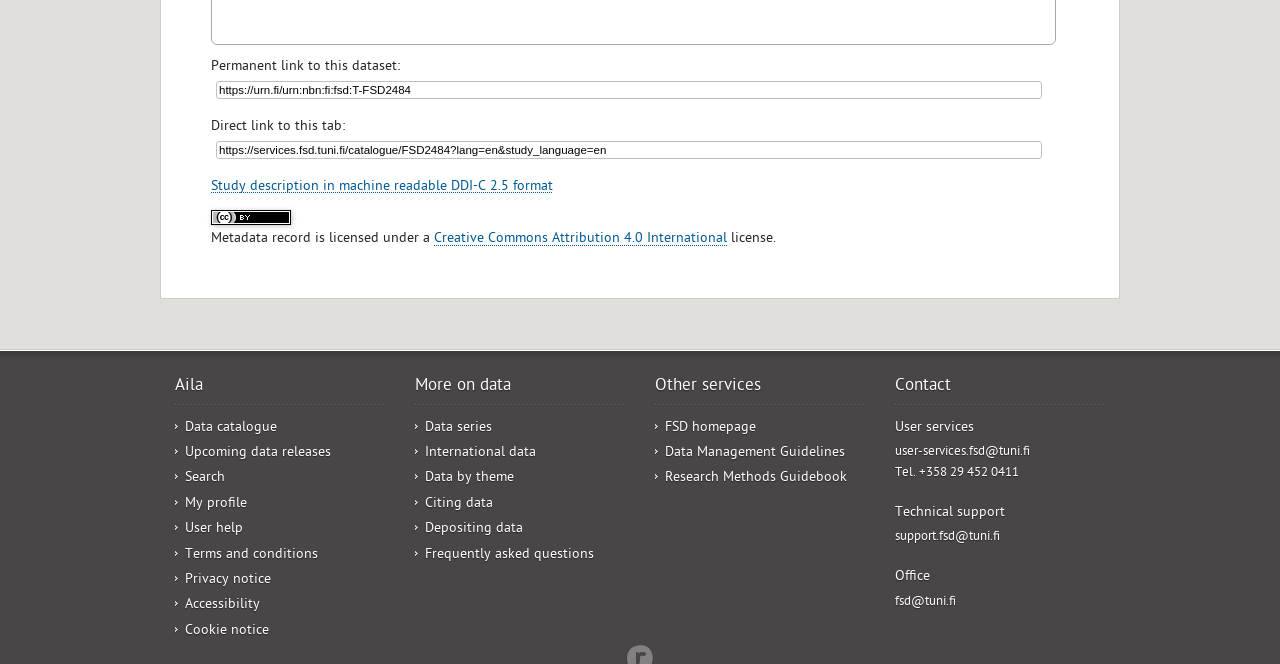Find the bounding box coordinates of the UI element according to this description: "Accessibility".

[0.145, 0.899, 0.203, 0.925]